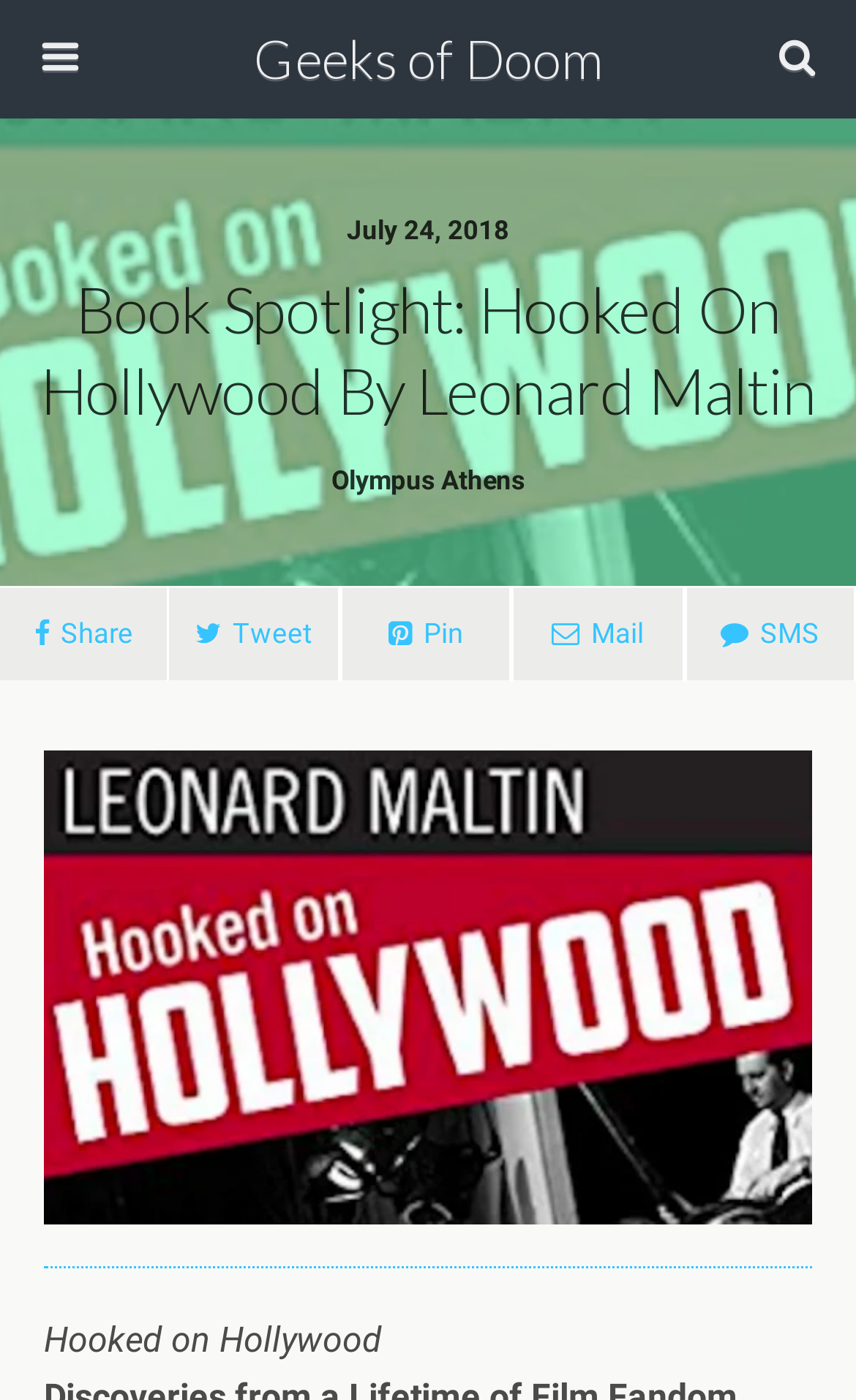Explain the webpage in detail, including its primary components.

The webpage is focused on a book spotlight, specifically "Hooked On Hollywood By Leonard Maltin". At the top left, there is a link to "Geeks of Doom". Next to it, a search bar with a text box and a "Search" button is located. Below the search bar, the date "July 24, 2018" is displayed. 

The main content of the page is headed by a title "Book Spotlight: Hooked On Hollywood By Leonard Maltin", which spans the entire width of the page. Below the title, the author's name "Olympus Athens" is mentioned. 

On the left side of the page, there are four social media links: "Share", "Tweet", "Pin", and "Mail". These links are stacked vertically. 

At the bottom of the page, there is a large header image related to "Hooked on Hollywood", which takes up most of the width of the page. Above this image, there is a link to "Hooked on Hollywood Header".